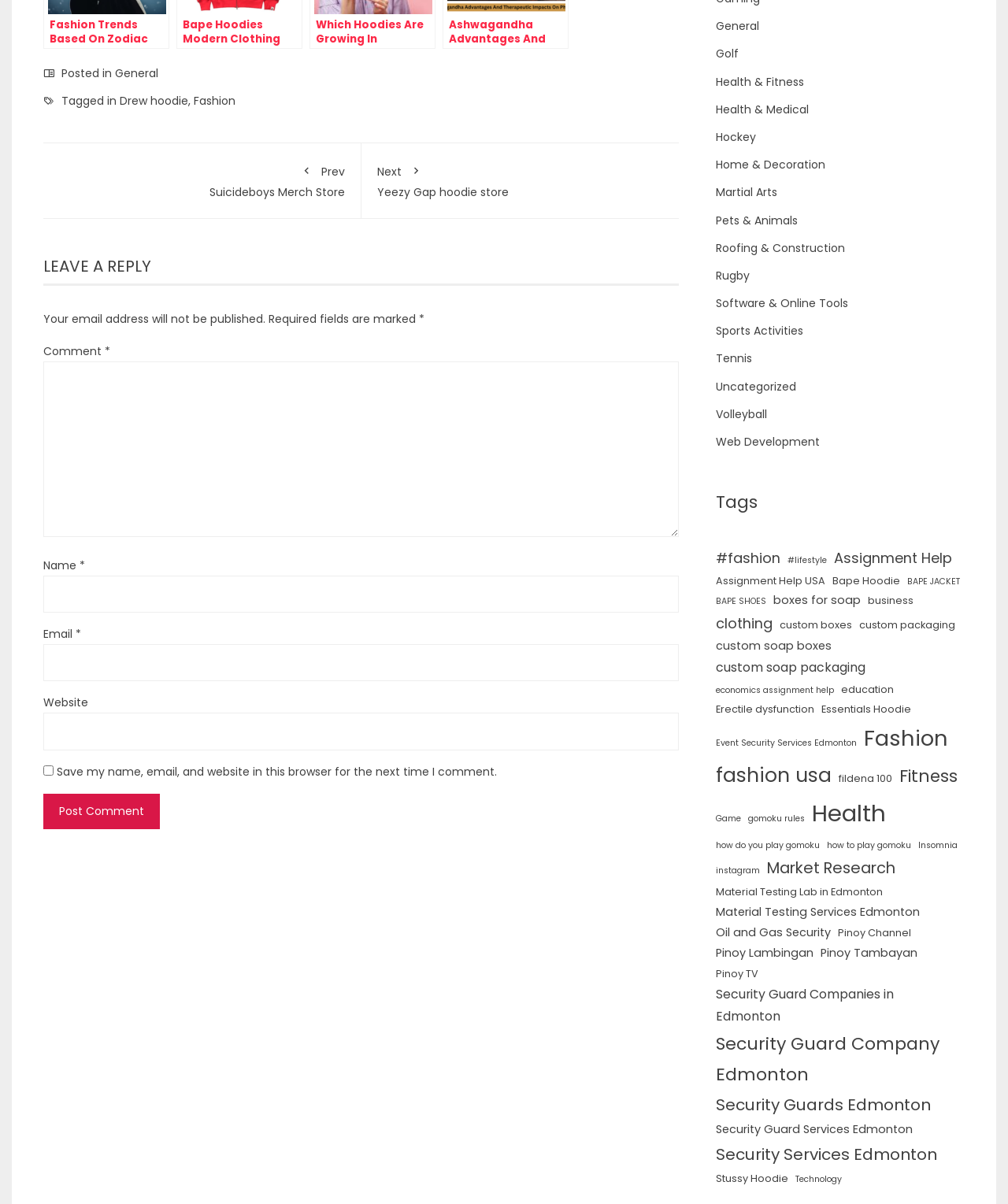What information is required to leave a comment?
Provide a detailed and extensive answer to the question.

To leave a comment, users are required to input their name, email, and comment in the respective text boxes. These fields are marked as required with an asterisk symbol.